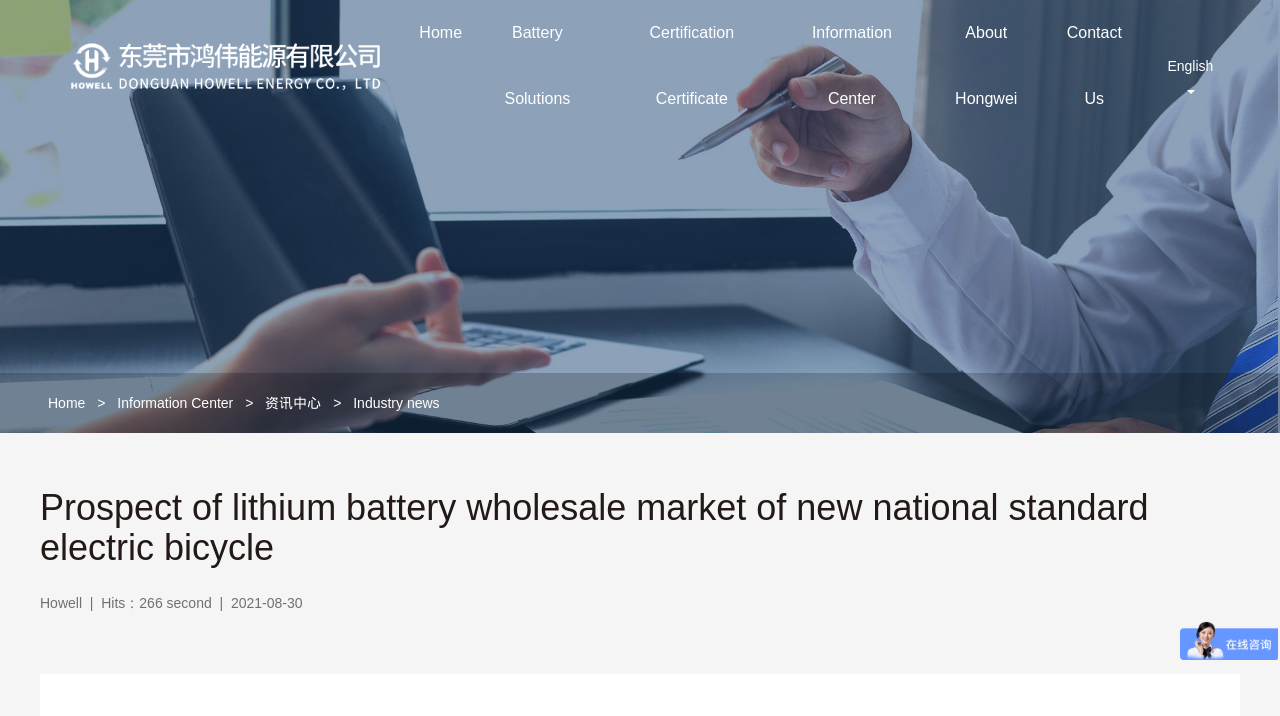Highlight the bounding box coordinates of the element that should be clicked to carry out the following instruction: "Switch to English". The coordinates must be given as four float numbers ranging from 0 to 1, i.e., [left, top, right, bottom].

[0.912, 0.08, 0.948, 0.138]